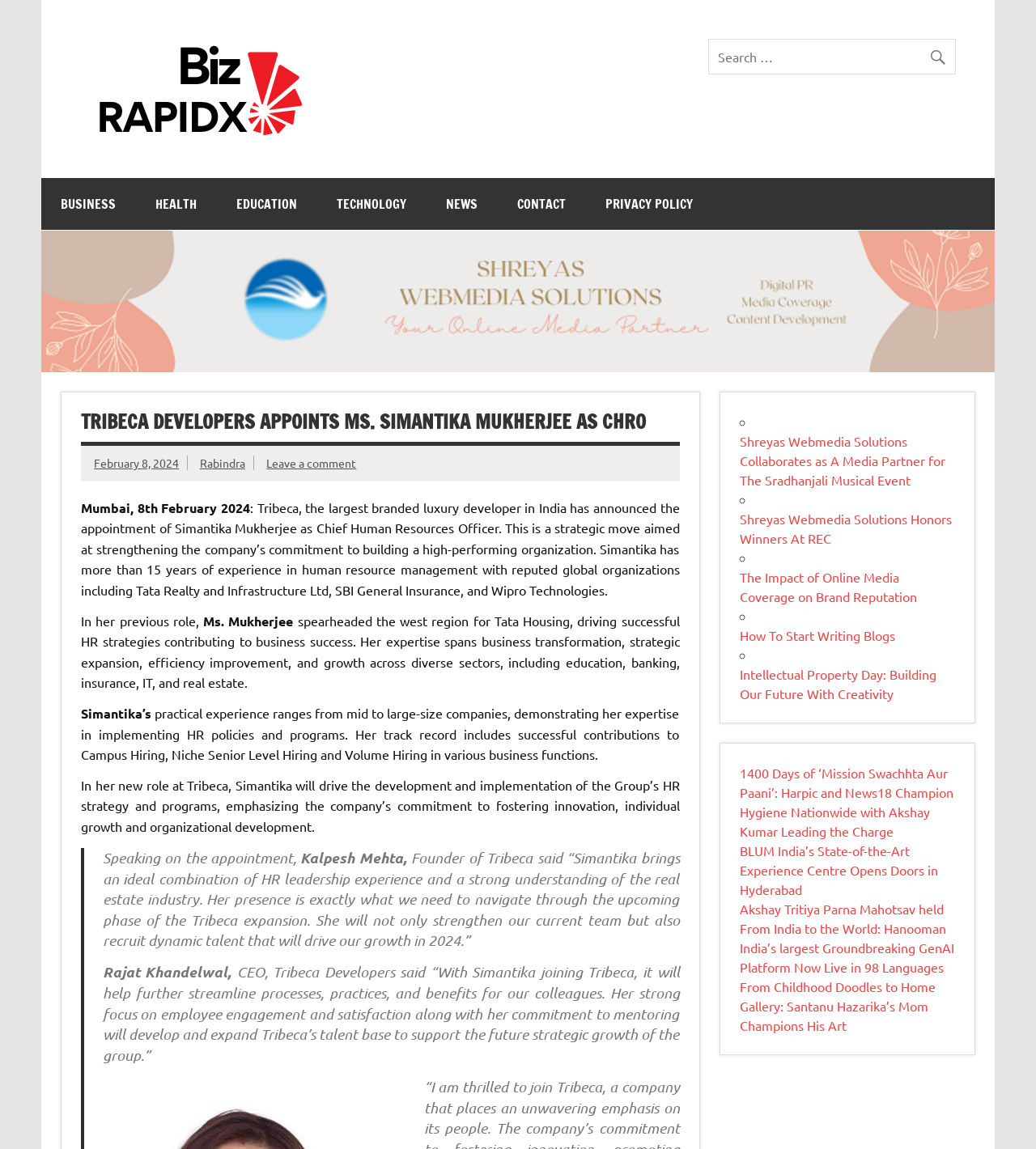What is the name of the company that appointed Simantika Mukherjee as CHRO?
Based on the image, give a one-word or short phrase answer.

Tribeca